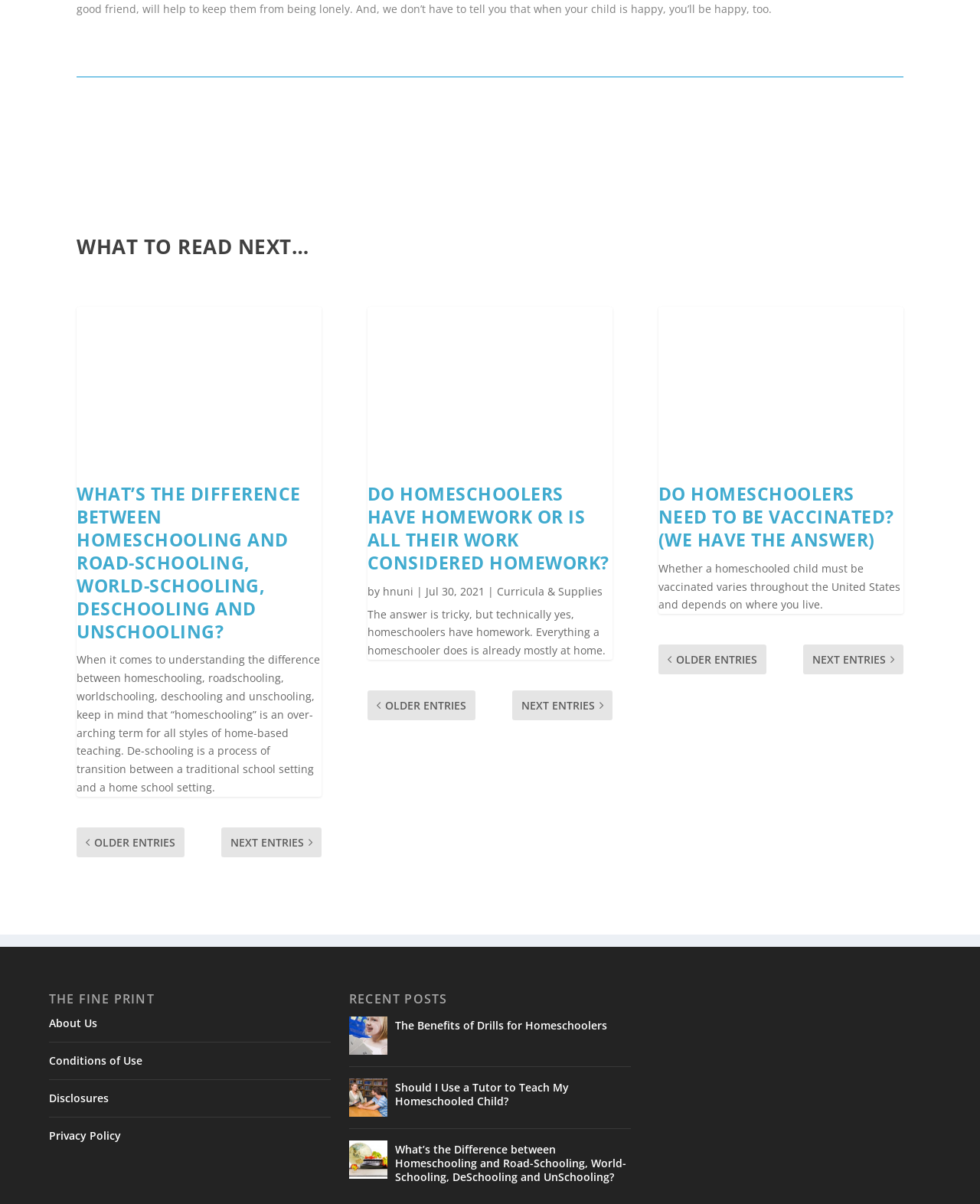Locate the bounding box coordinates of the clickable element to fulfill the following instruction: "Check the conditions of use". Provide the coordinates as four float numbers between 0 and 1 in the format [left, top, right, bottom].

[0.05, 0.893, 0.145, 0.905]